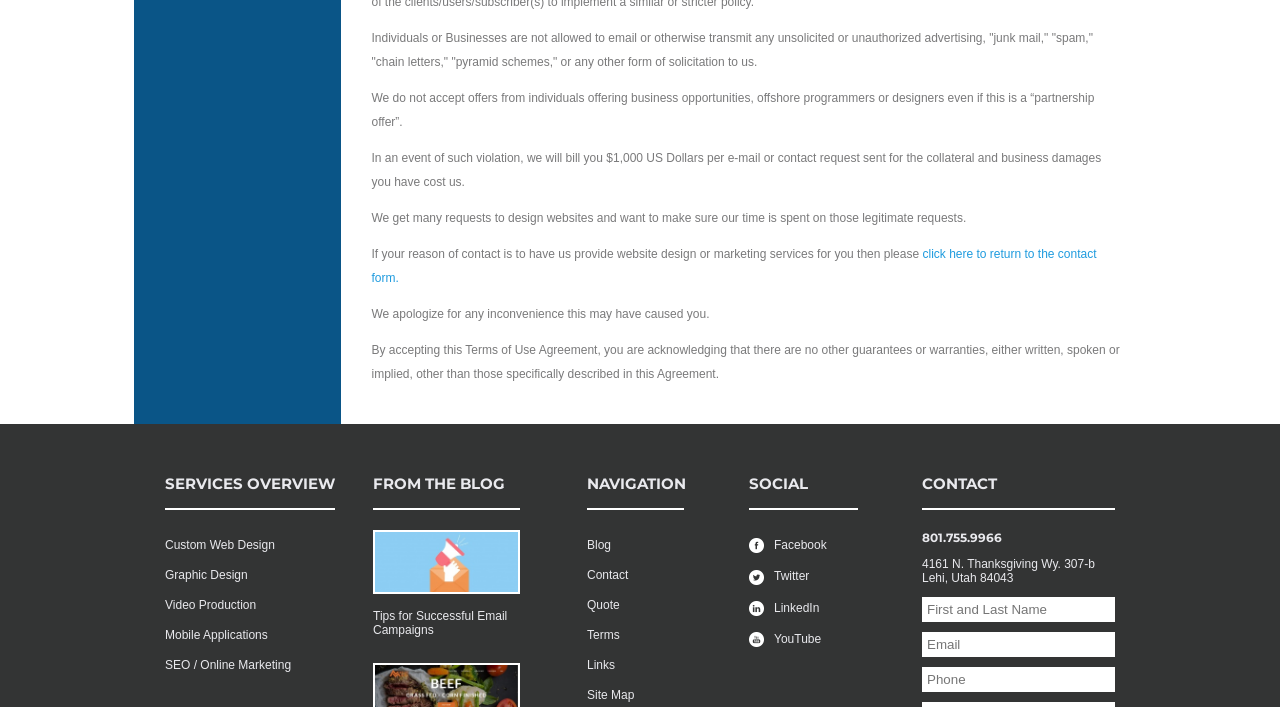Respond to the question below with a single word or phrase:
What is the penalty for sending unsolicited emails?

$1,000 US Dollars